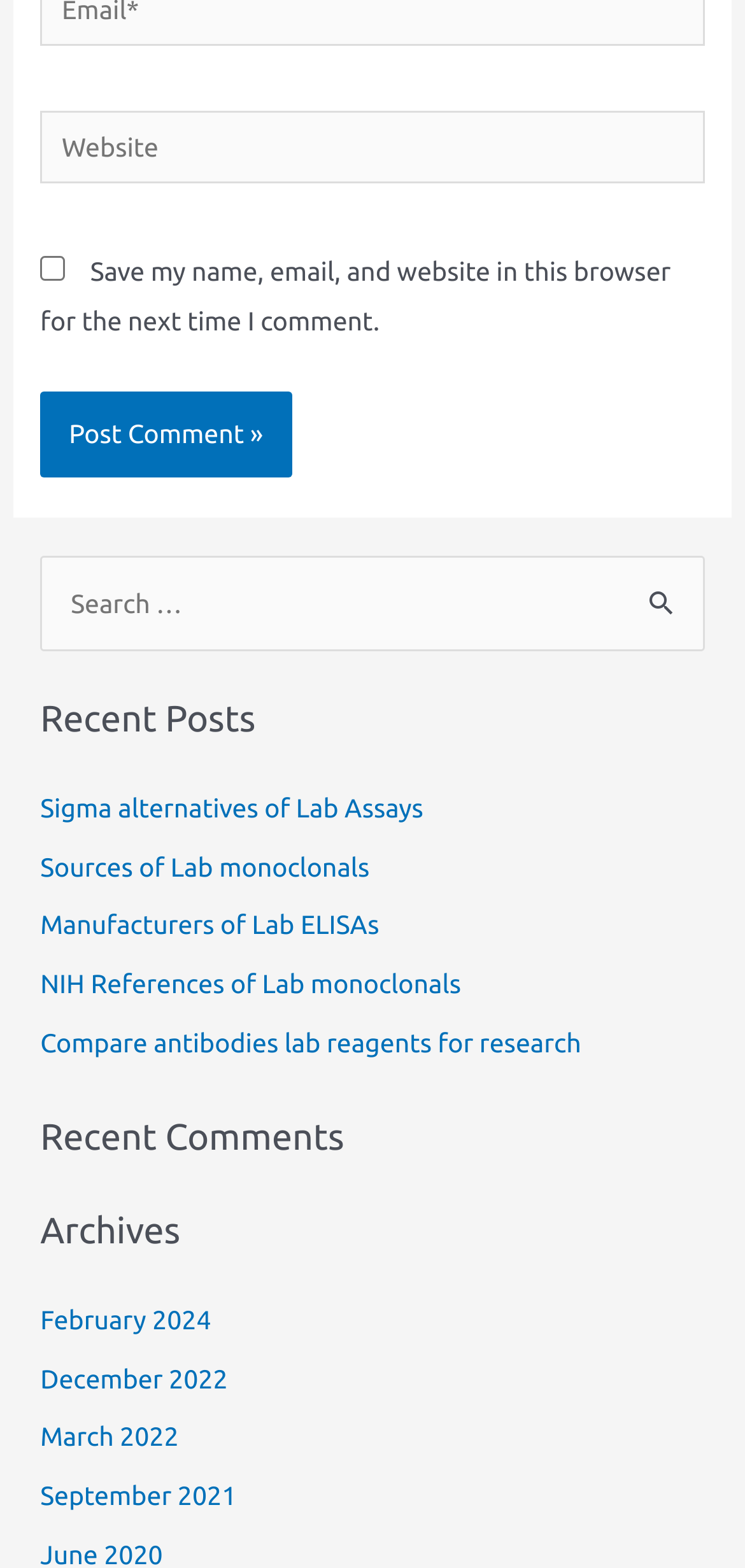Please determine the bounding box coordinates of the element to click on in order to accomplish the following task: "View archives for February 2024". Ensure the coordinates are four float numbers ranging from 0 to 1, i.e., [left, top, right, bottom].

[0.054, 0.832, 0.283, 0.851]